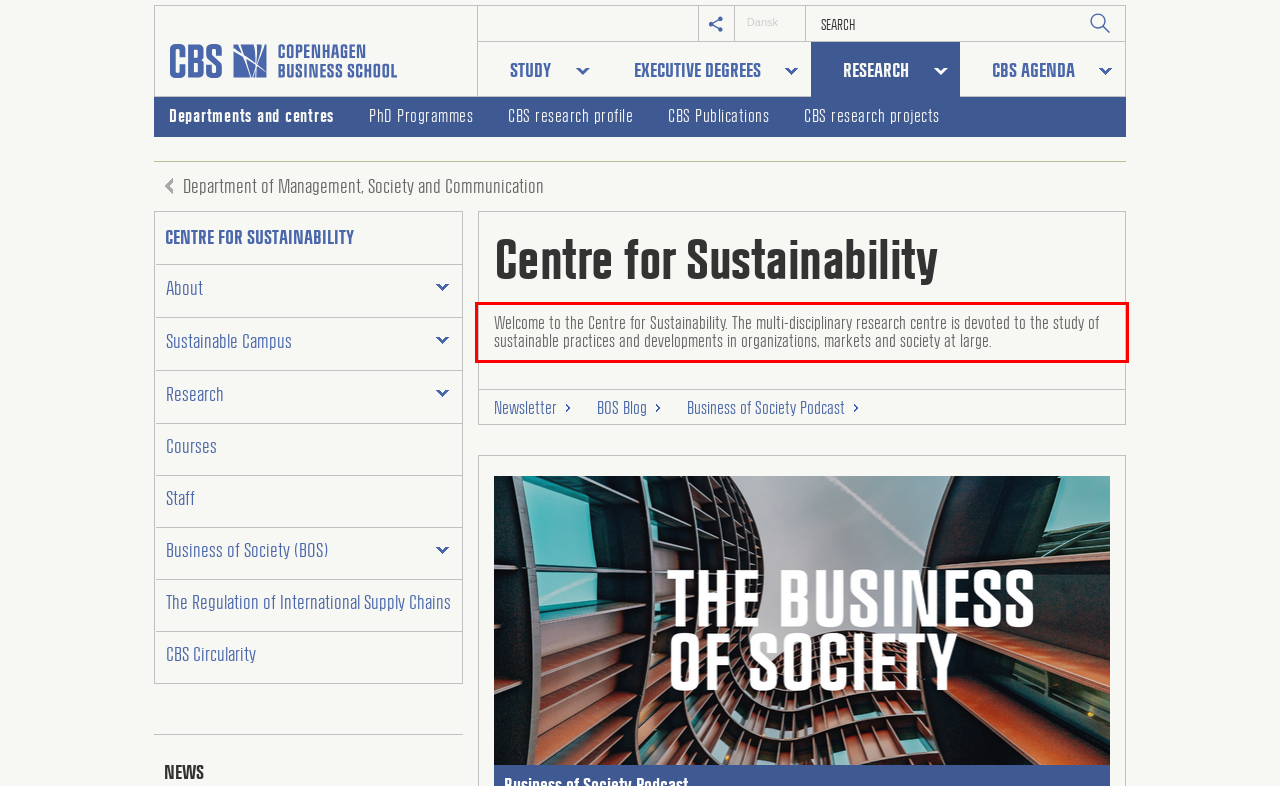There is a screenshot of a webpage with a red bounding box around a UI element. Please use OCR to extract the text within the red bounding box.

Welcome to the Centre for Sustainability. The multi-disciplinary research centre is devoted to the study of sustainable practices and developments in organizations, markets and society at large.